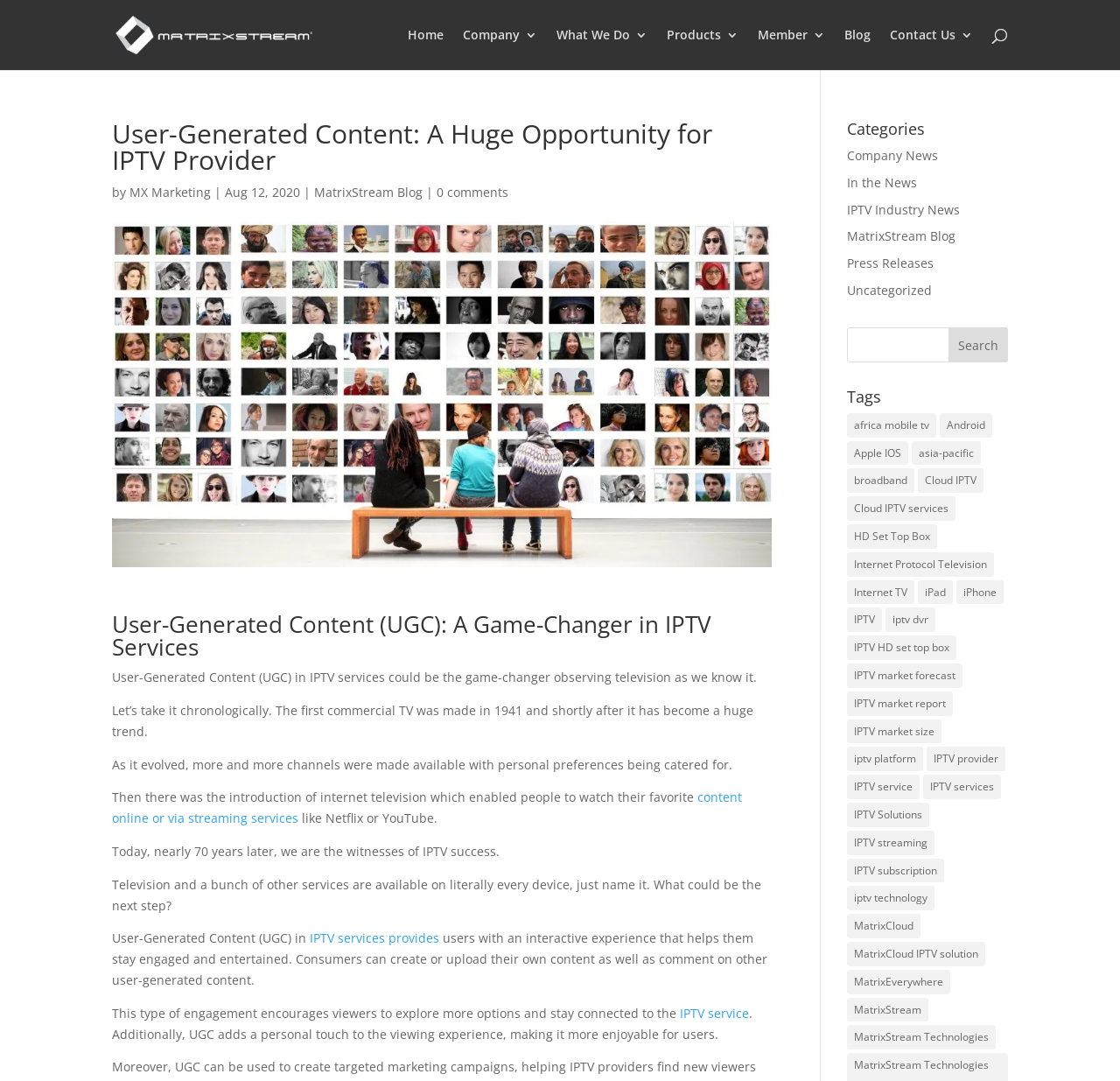Can you find the bounding box coordinates for the element that needs to be clicked to execute this instruction: "Click on the 'Home' link"? The coordinates should be given as four float numbers between 0 and 1, i.e., [left, top, right, bottom].

[0.364, 0.027, 0.396, 0.065]